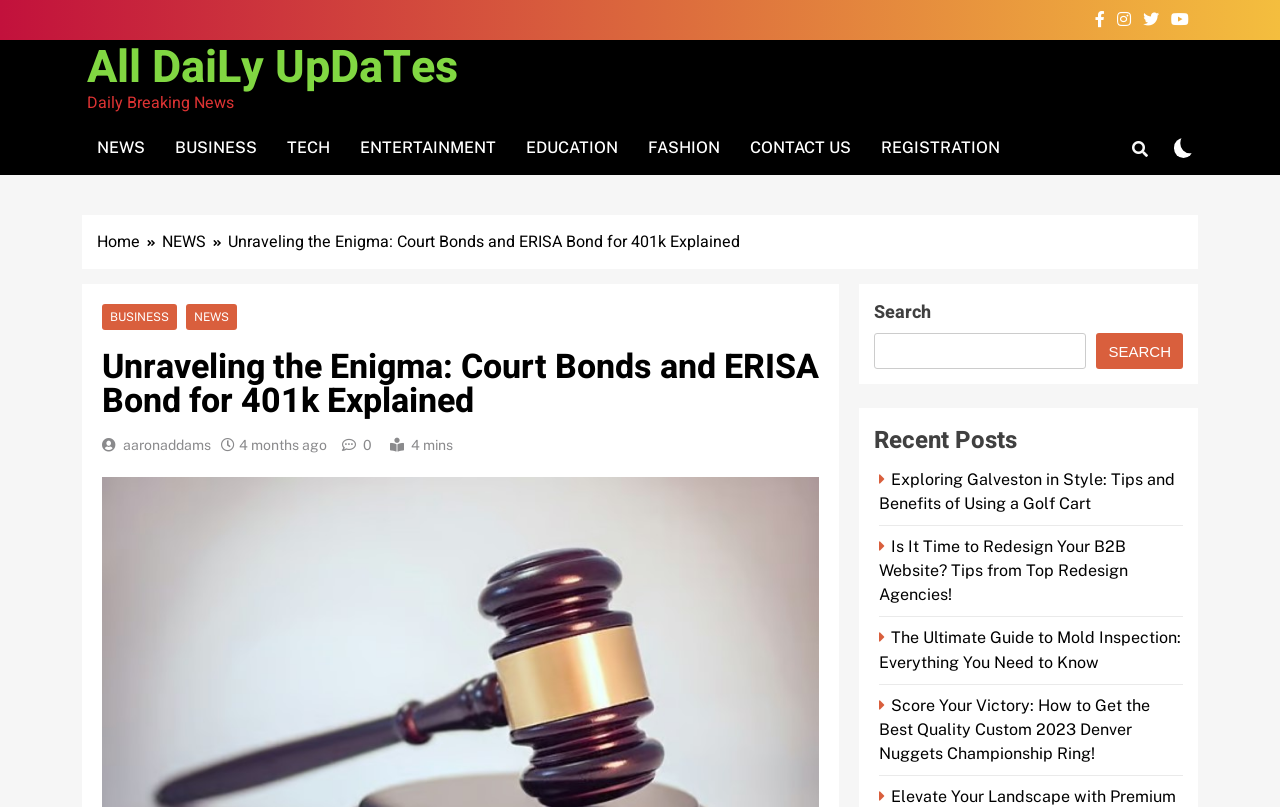Identify the bounding box coordinates of the area that should be clicked in order to complete the given instruction: "View the recent post about Golf Cart". The bounding box coordinates should be four float numbers between 0 and 1, i.e., [left, top, right, bottom].

[0.687, 0.582, 0.918, 0.636]